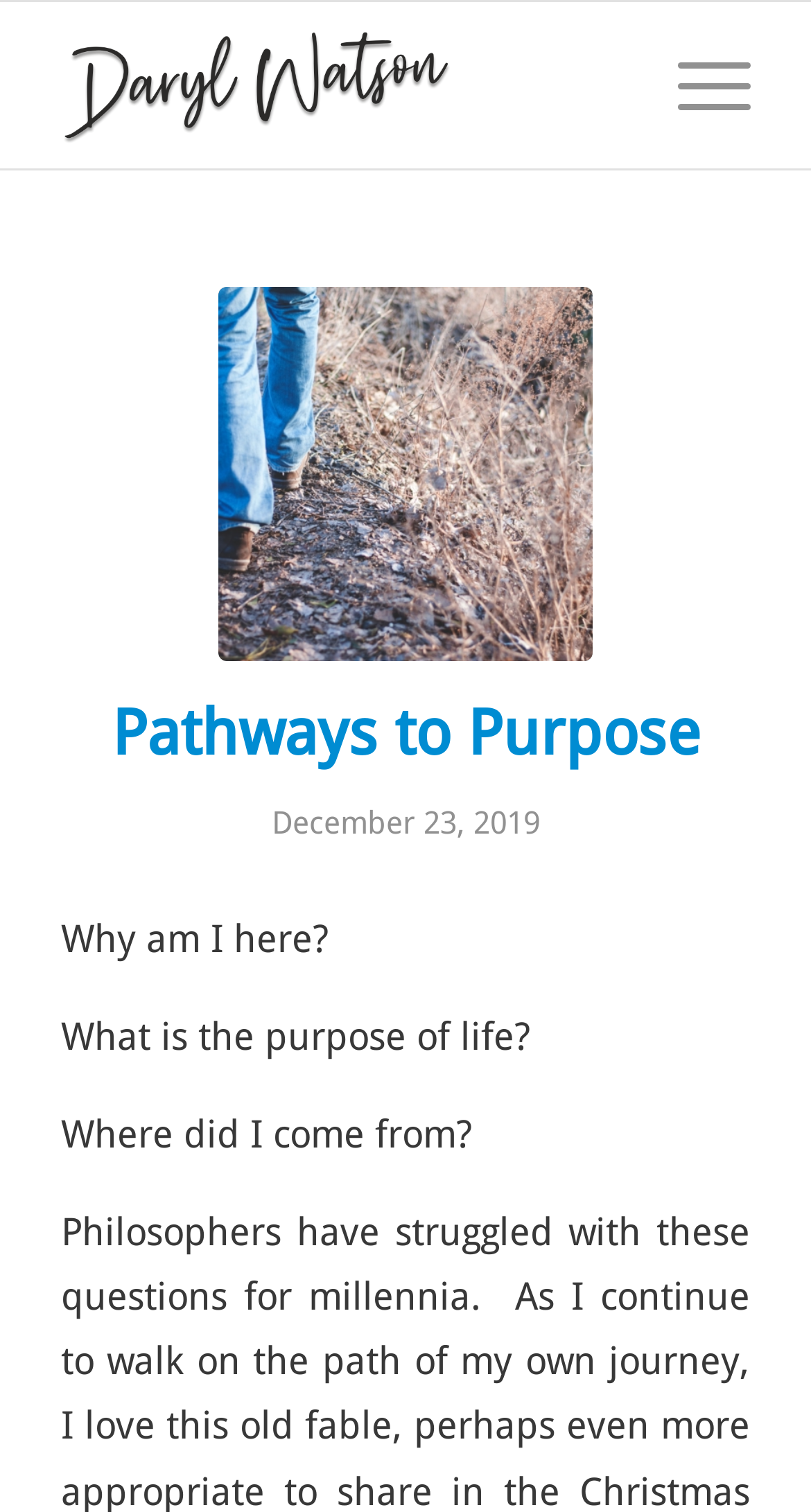Identify and provide the text content of the webpage's primary headline.

Pathways to Purpose